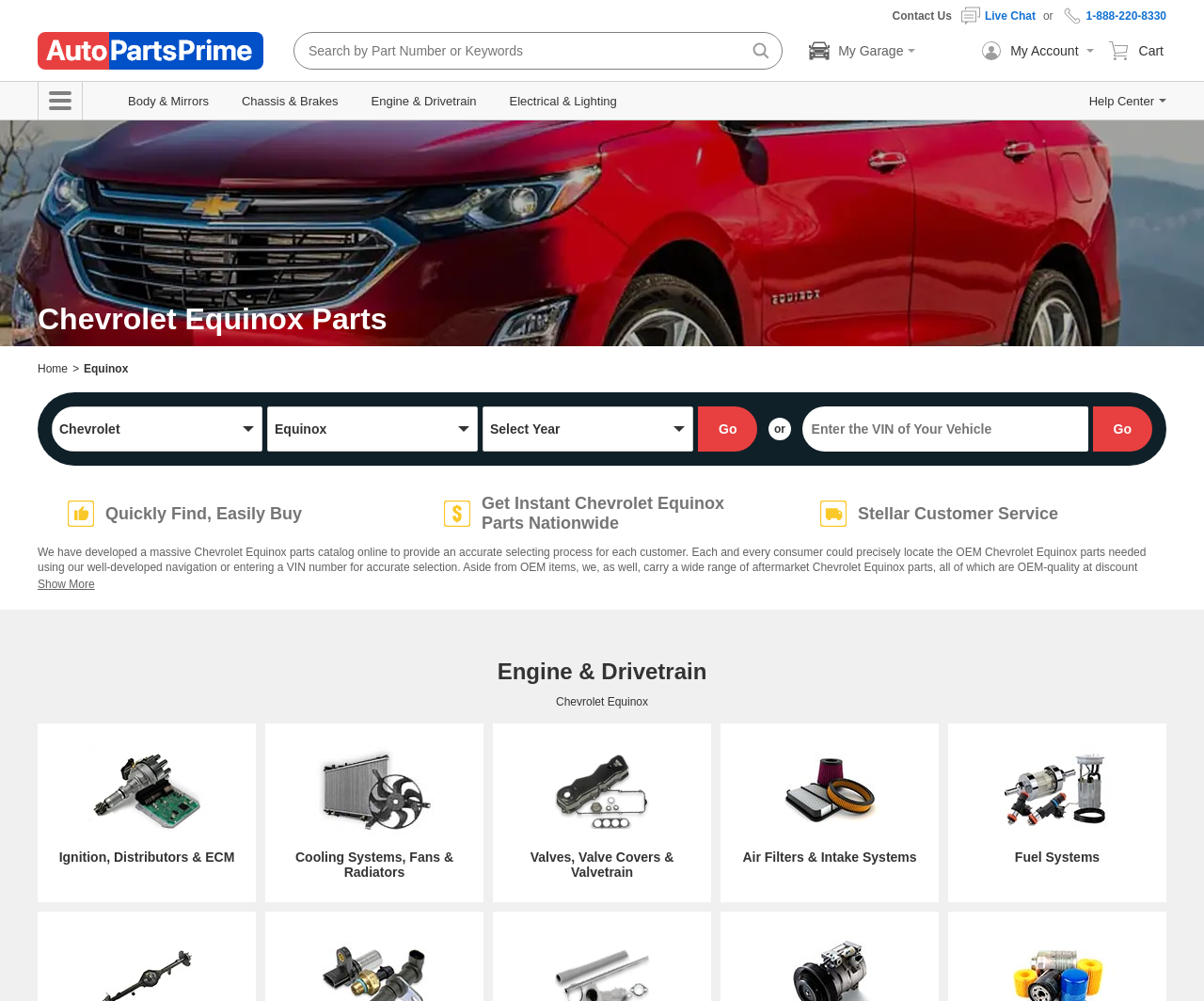Summarize the webpage comprehensively, mentioning all visible components.

This webpage is about AutoPartsPrime, an online retailer specializing in Chevrolet Equinox parts. At the top right corner, there is a contact section with a "Contact Us" text, a "Live Chat" link, and a phone number "1-888-220-8330" with accompanying icons. Below this section, there is a search bar with a textbox and a search button. 

To the left of the search bar, the website's logo "Auto Parts Prime" is displayed. On the right side, there are several icons and links, including "My Garage", "My Account", and "Cart". 

Below the search bar, there is a horizontal menu with categories such as "Body & Mirrors", "Chassis & Brakes", "Engine & Drivetrain", and "Electrical & Lighting". 

The main content of the webpage is divided into several sections. The first section has a heading "Chevrolet Equinox Parts" and provides an introduction to the website's services, including a massive parts catalog, accurate selecting process, and OEM-quality aftermarket parts at discount prices. 

The next section has three paragraphs of text describing the website's shipping policy, warranty, and customer support. There is also a "Show More" link below these paragraphs.

Following this, there is a section with a heading "Chevrolet Equinox Engine & Drivetrain" and several links to subcategories, including "Ignition, Distributors & ECM", "Cooling Systems, Fans & Radiators", "Valves, Valve Covers & Valvetrain", "Air Filters & Intake Systems", and "Fuel Systems". Each subcategory has an accompanying image.